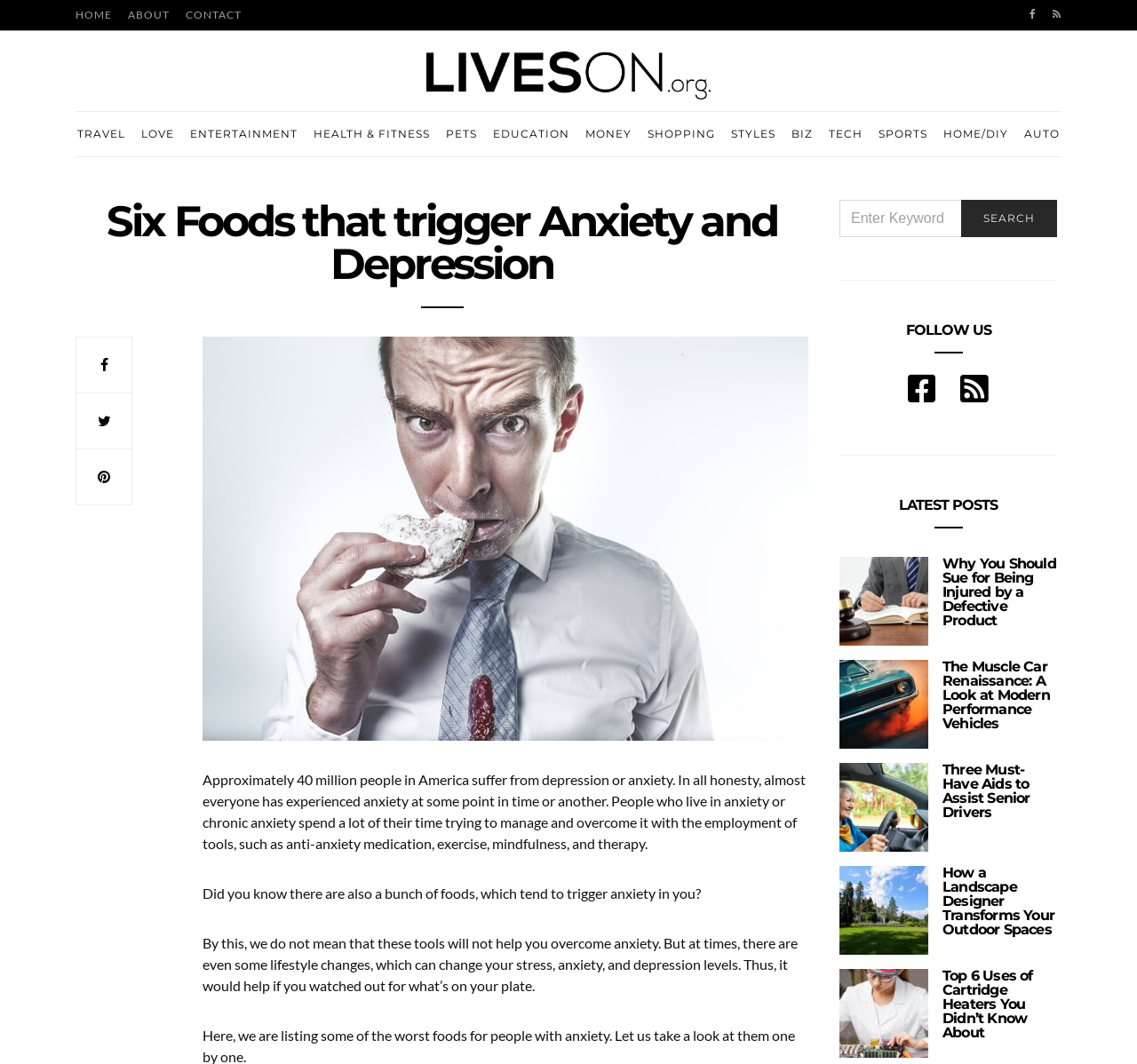Identify the bounding box coordinates of the region I need to click to complete this instruction: "Click on the SEARCH button".

[0.845, 0.188, 0.93, 0.223]